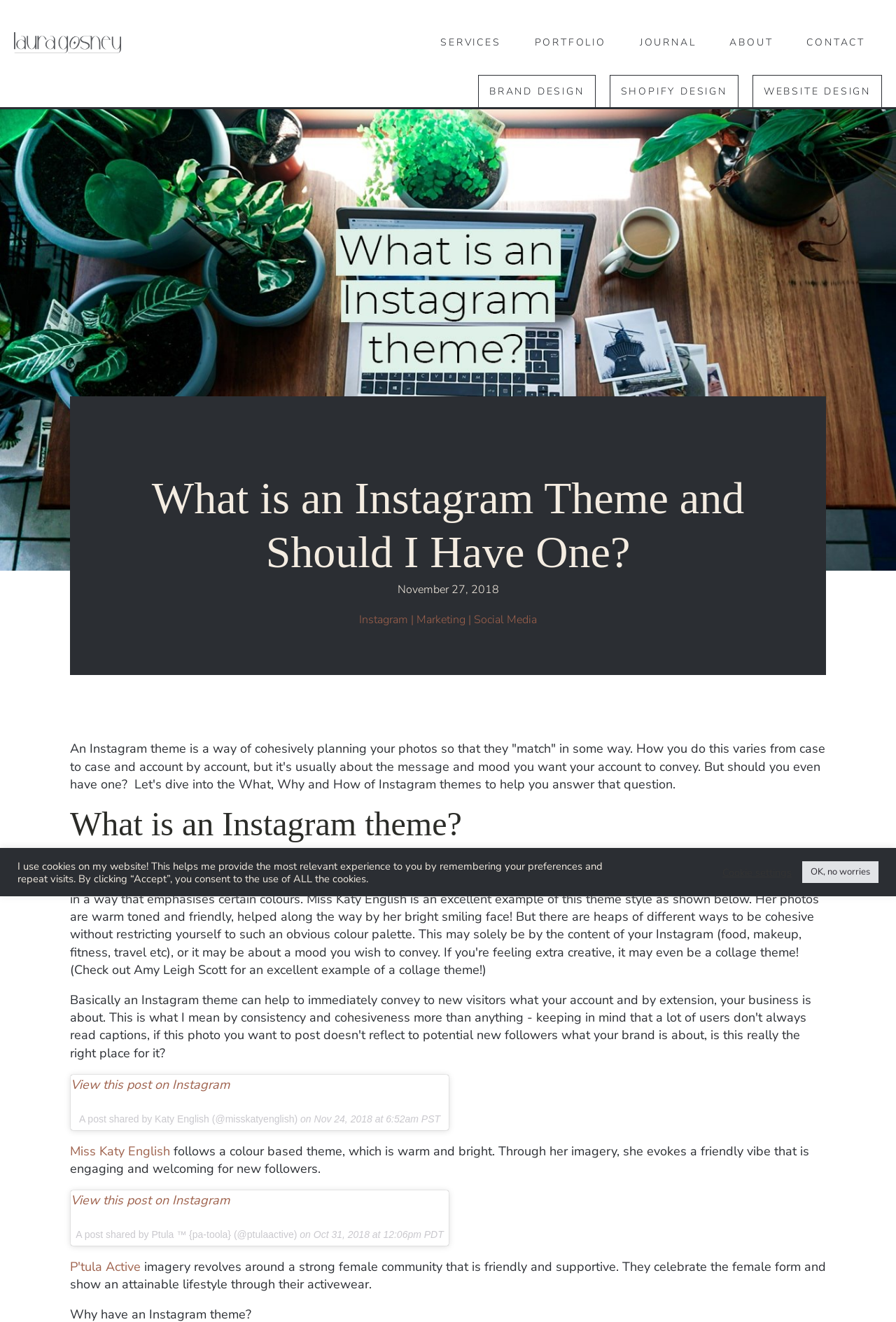Identify the bounding box coordinates for the element that needs to be clicked to fulfill this instruction: "Check the JOURNAL section". Provide the coordinates in the format of four float numbers between 0 and 1: [left, top, right, bottom].

[0.695, 0.016, 0.796, 0.048]